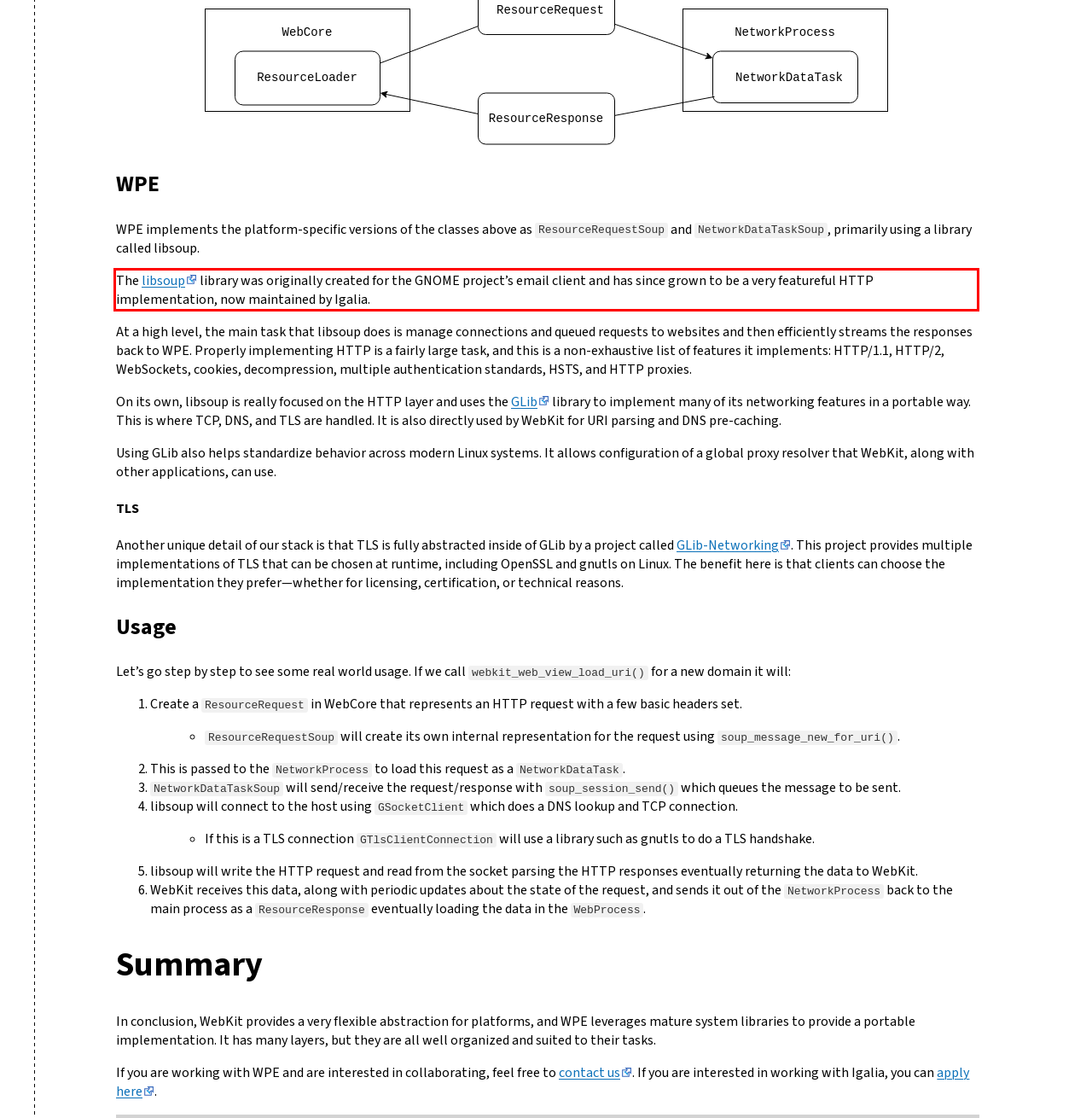You have a screenshot of a webpage with a UI element highlighted by a red bounding box. Use OCR to obtain the text within this highlighted area.

The libsoup library was originally created for the GNOME project’s email client and has since grown to be a very featureful HTTP implementation, now maintained by Igalia.